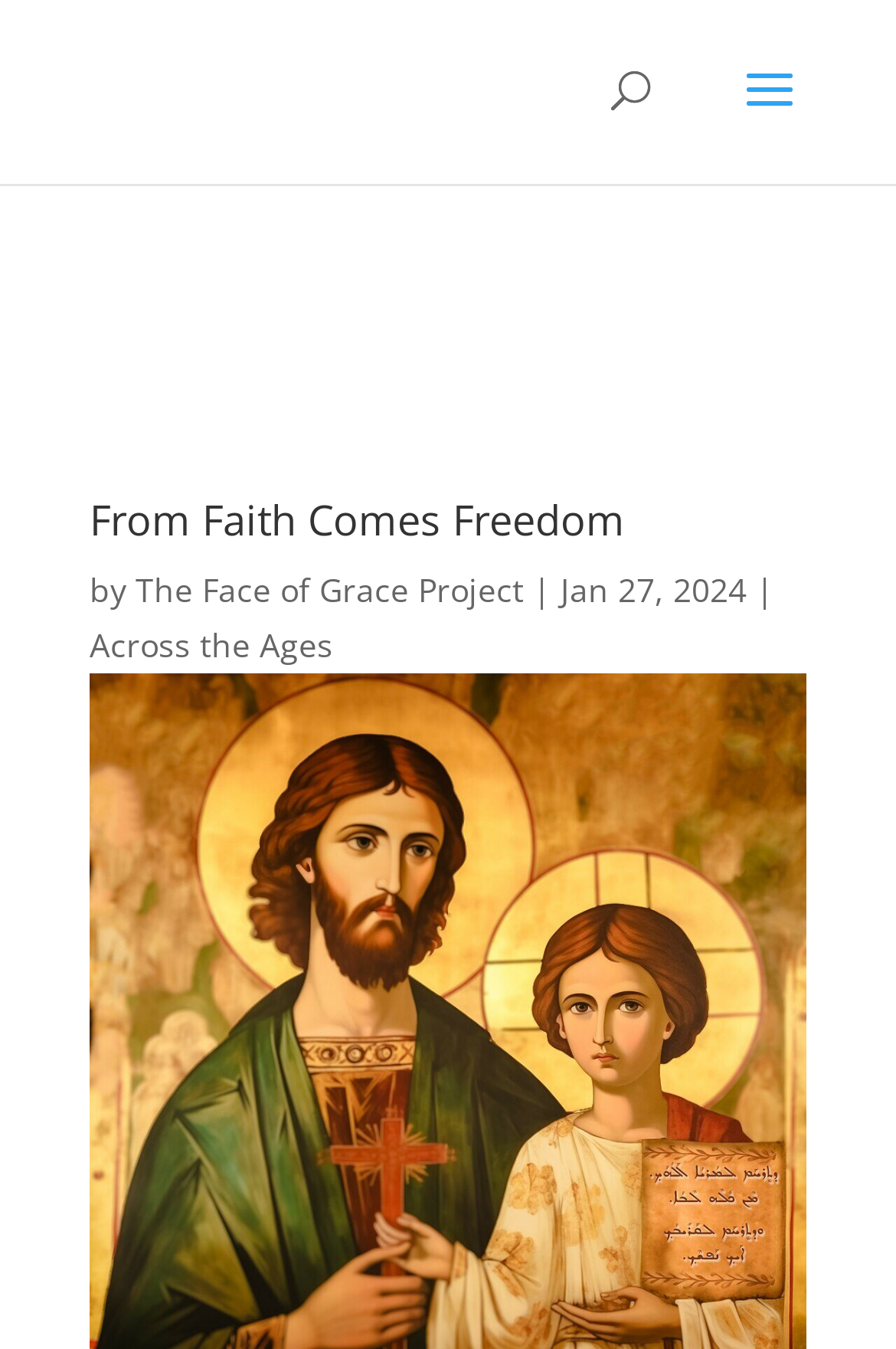What is the text above the link 'Across the Ages'?
Answer the question with as much detail as you can, using the image as a reference.

I analyzed the webpage structure and found that the text above the link 'Across the Ages' is 'by The Face of Grace Project', which is a subtitle or description.